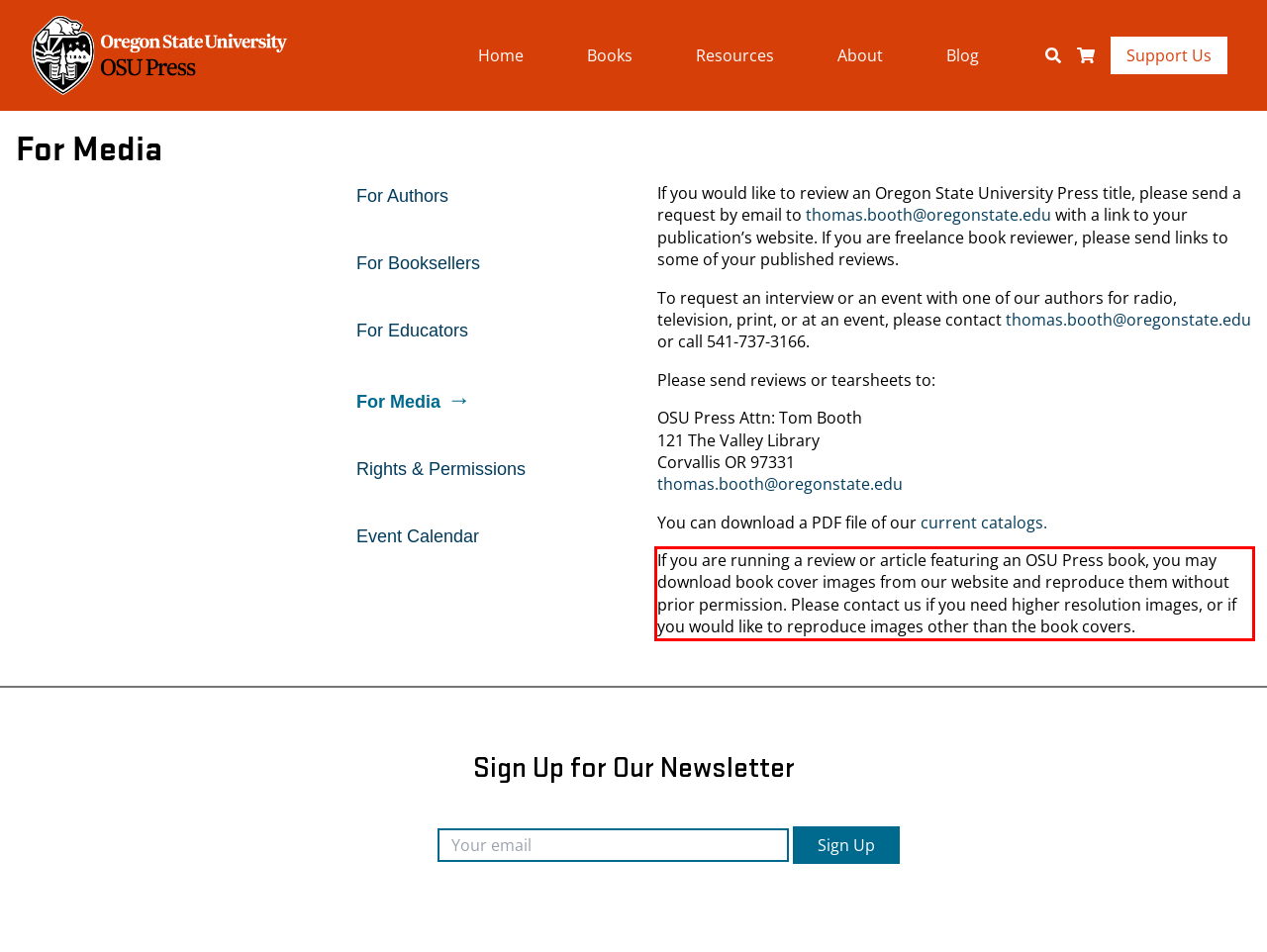In the given screenshot, locate the red bounding box and extract the text content from within it.

If you are running a review or article featuring an OSU Press book, you may download book cover images from our website and reproduce them without prior permission. Please contact us if you need higher resolution images, or if you would like to reproduce images other than the book covers.